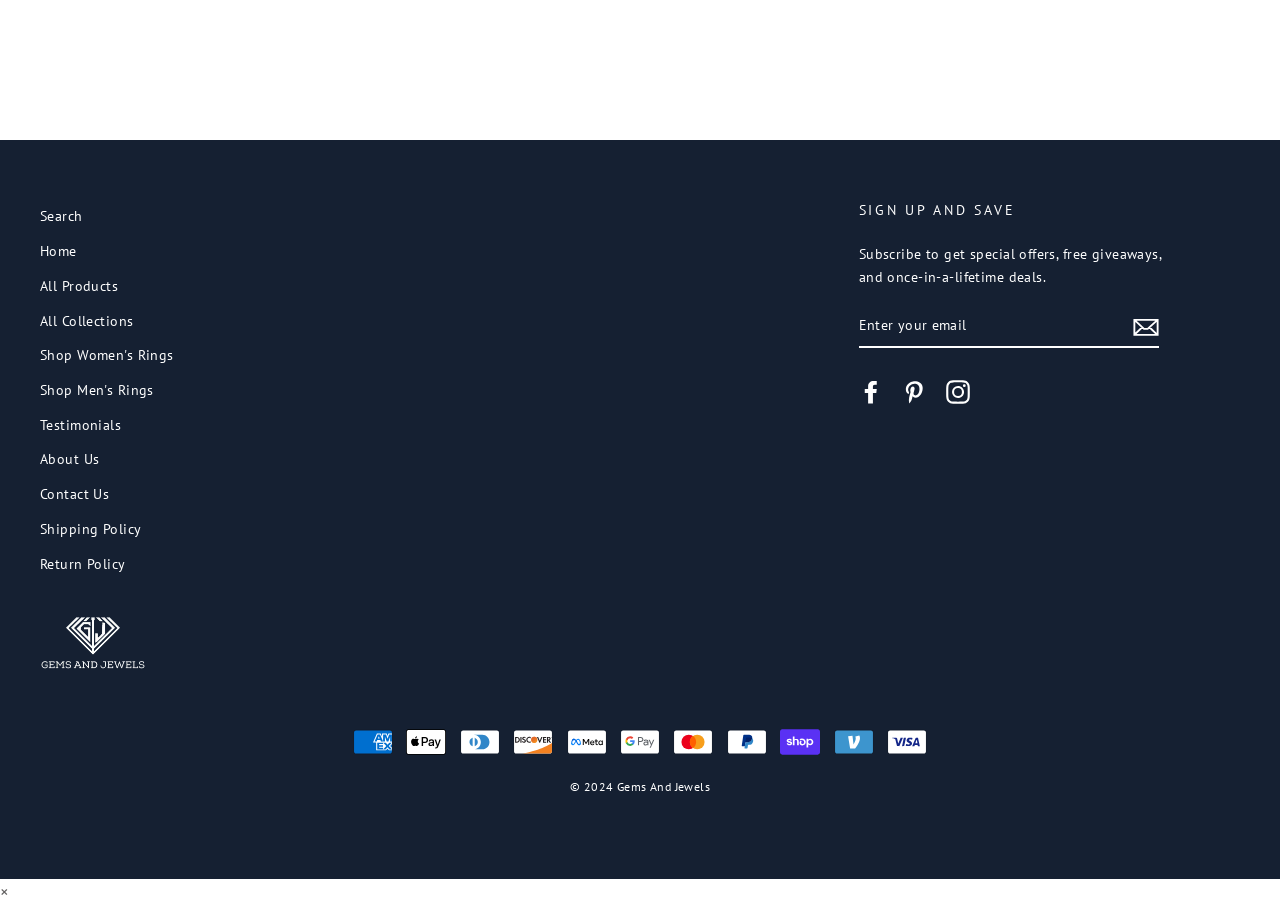What is the copyright year?
Refer to the image and provide a concise answer in one word or phrase.

2024